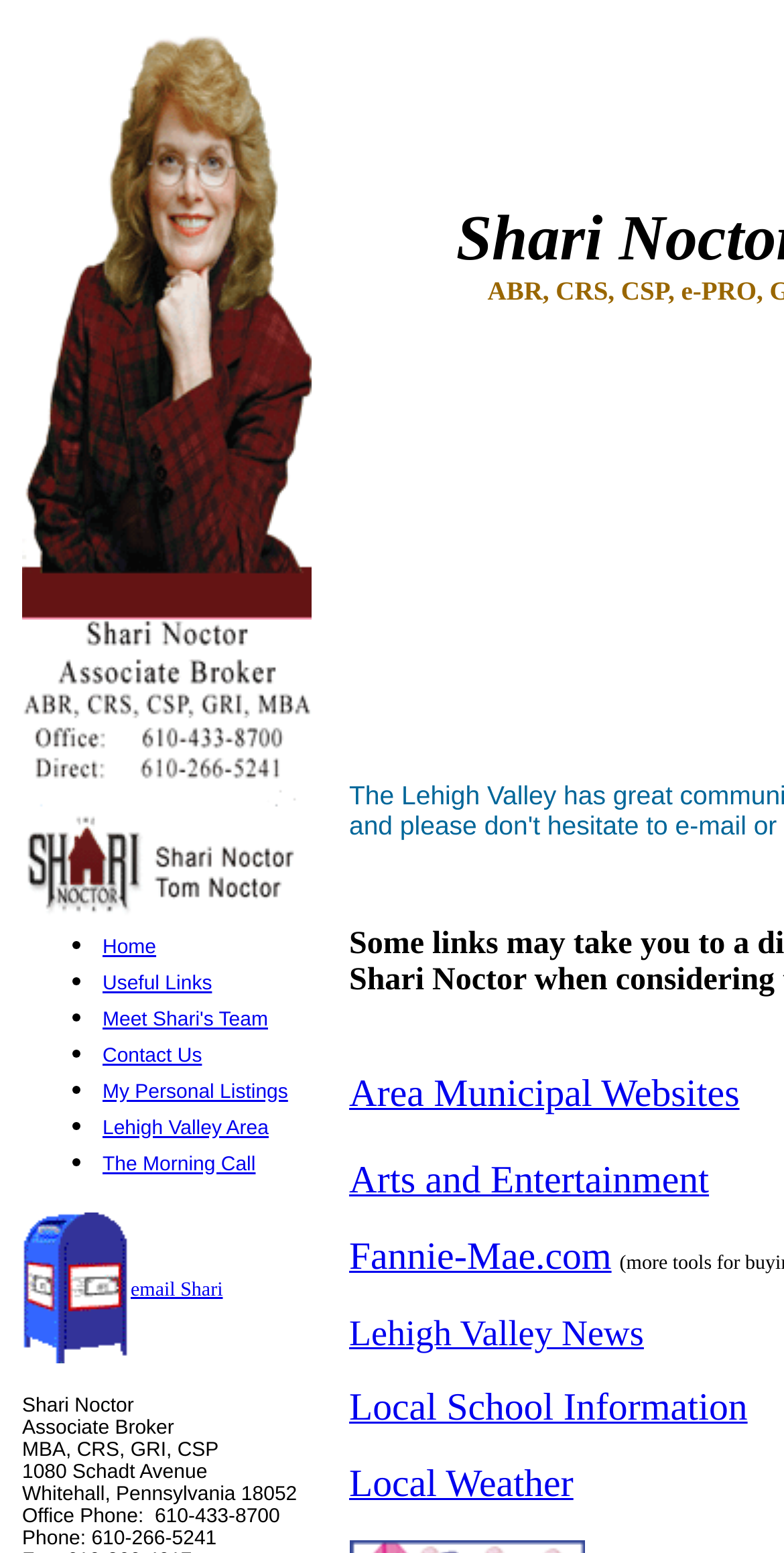Can you specify the bounding box coordinates of the area that needs to be clicked to fulfill the following instruction: "Visit Area Municipal Websites"?

[0.445, 0.692, 0.943, 0.719]